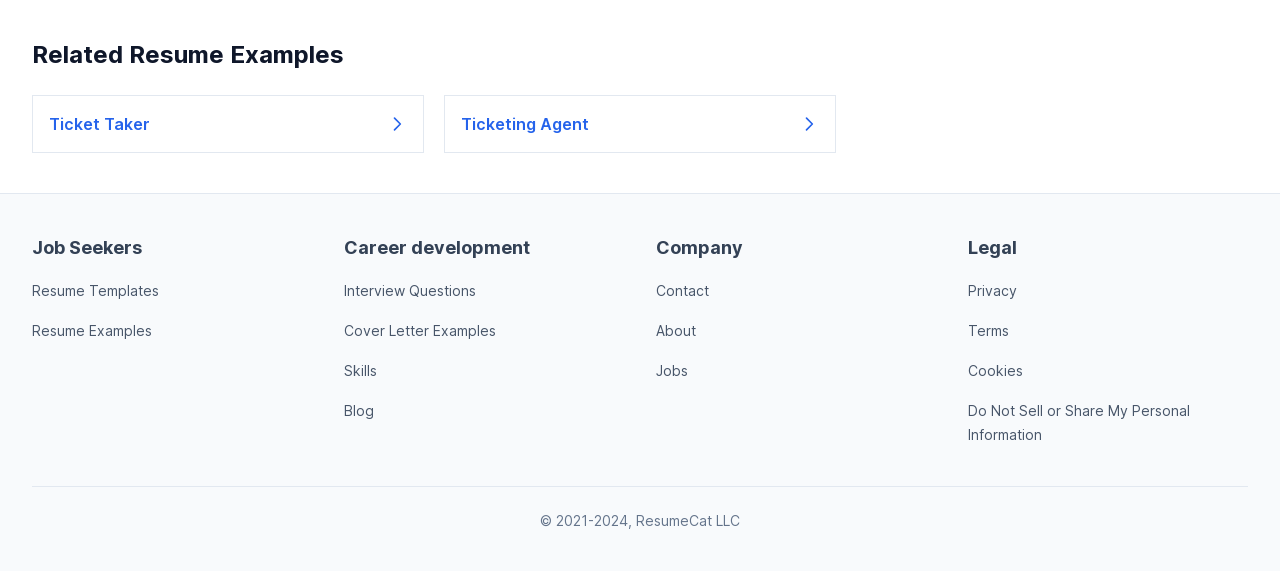Determine the bounding box coordinates of the UI element described by: "Cover Letter Examples".

[0.269, 0.564, 0.388, 0.594]